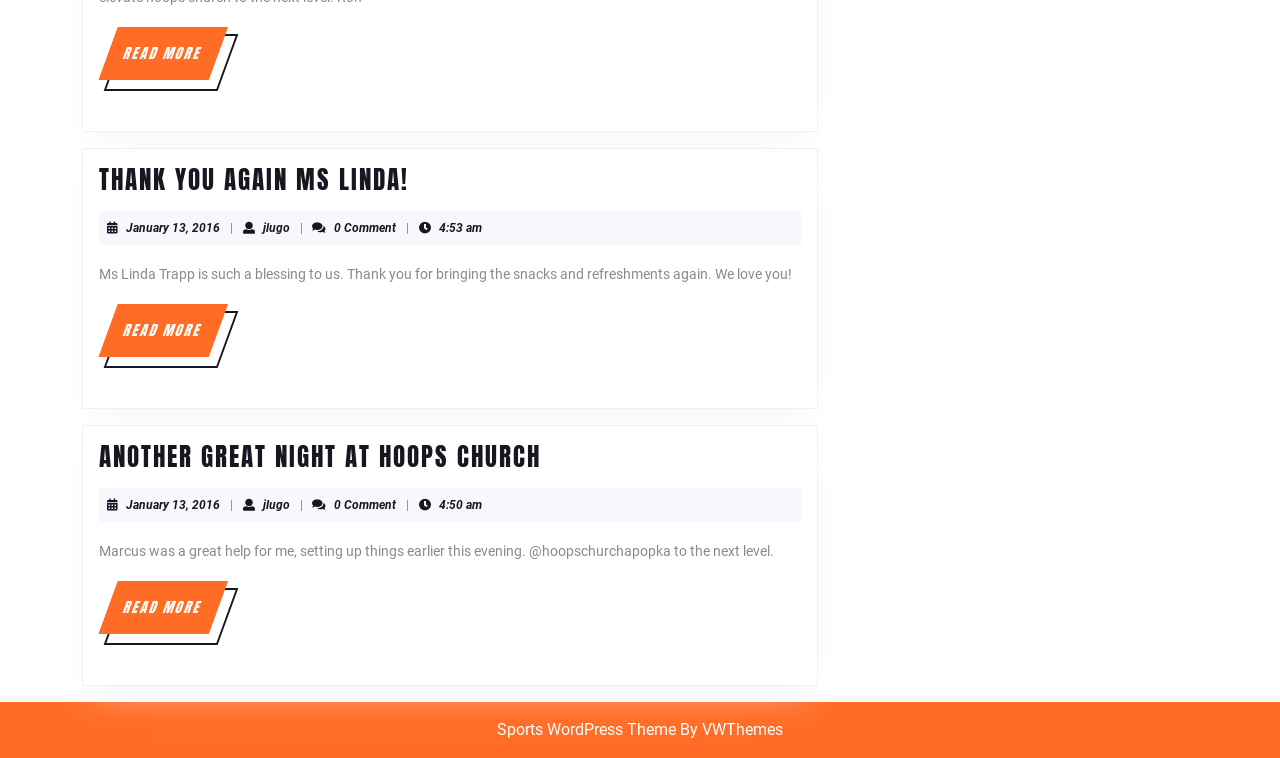Predict the bounding box of the UI element that fits this description: "Sports WordPress Theme".

[0.388, 0.95, 0.528, 0.975]